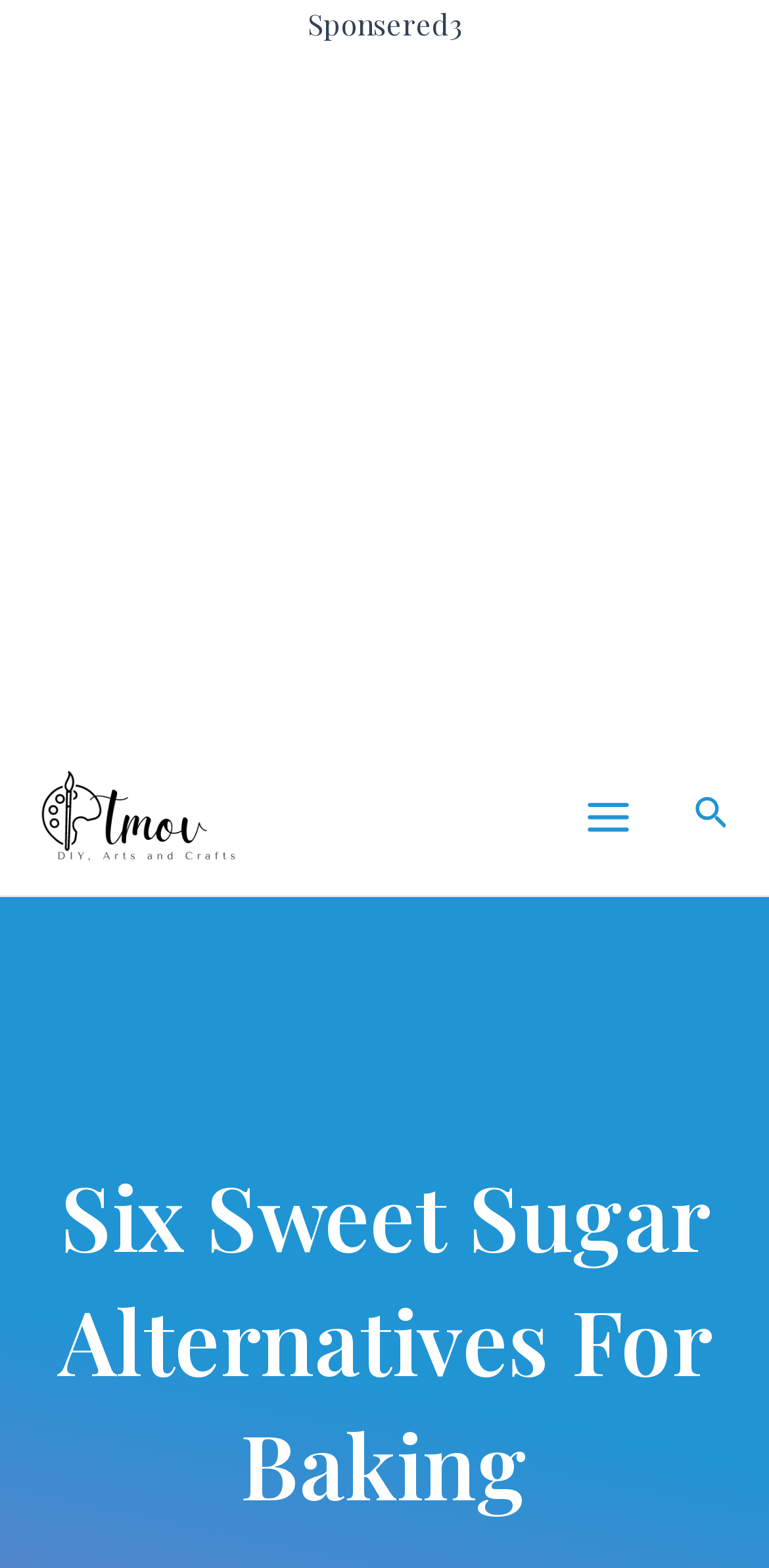Generate a thorough caption that explains the contents of the webpage.

The webpage is about sugar alternatives for baking, with a focus on six specific options. At the top of the page, there is a sponsored section labeled "Sponsered3" that takes up about a quarter of the width of the page. Below this section, there is a large advertisement that spans the entire width of the page.

On the left side of the page, there is a link to "Stay Home and Explore More" accompanied by a small image. This link is positioned roughly in the middle of the page vertically.

On the right side of the page, there is a main menu button that is not currently expanded. Next to the main menu button, there is a small image. Further to the right, there is a search icon link accompanied by a small image.

The main content of the page is headed by a large heading that reads "Six Sweet Sugar Alternatives For Baking", which takes up most of the width of the page and is positioned near the bottom of the page.